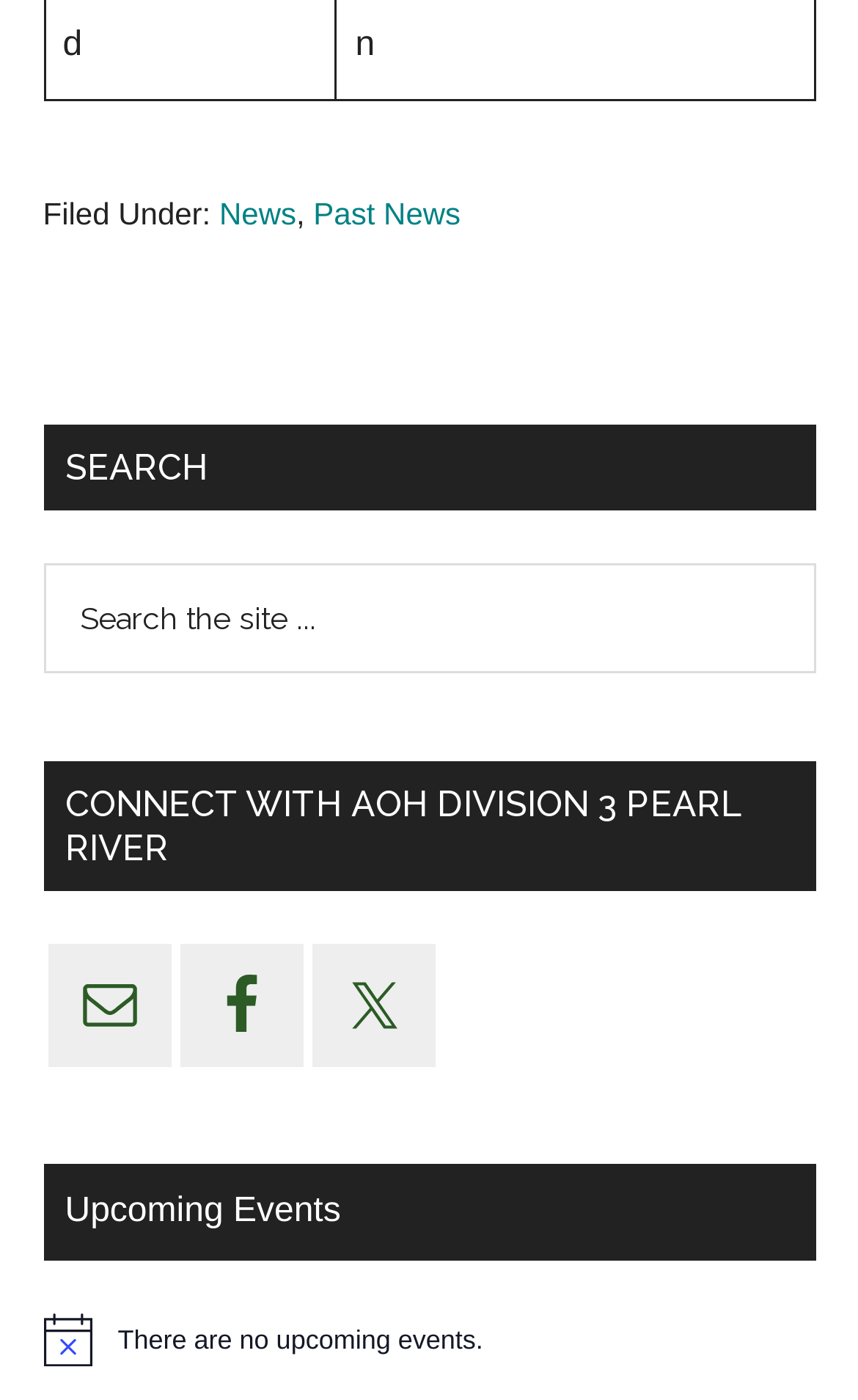Using the webpage screenshot and the element description Past News, determine the bounding box coordinates. Specify the coordinates in the format (top-left x, top-left y, bottom-right x, bottom-right y) with values ranging from 0 to 1.

[0.365, 0.14, 0.537, 0.166]